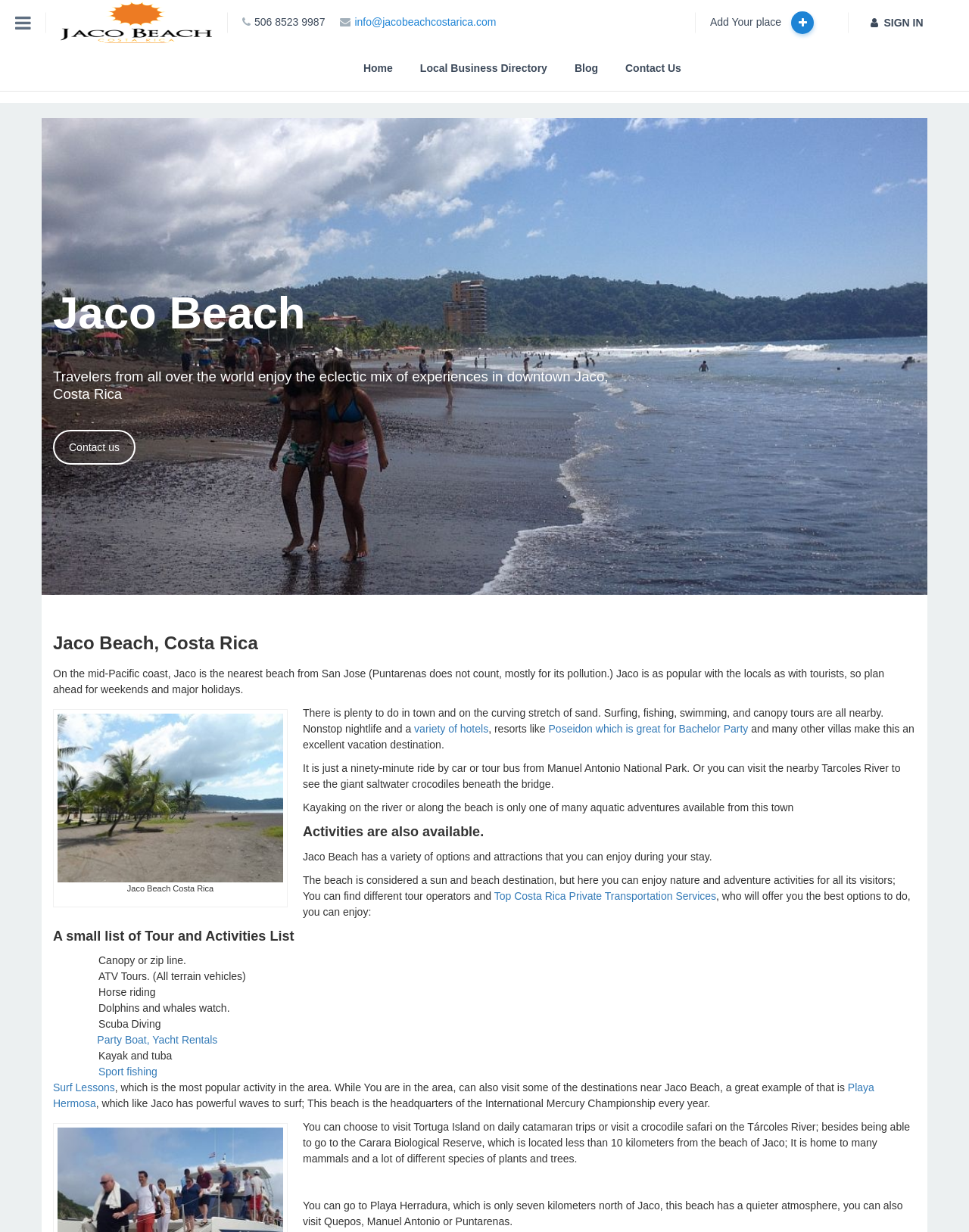Based on the image, give a detailed response to the question: What is the atmosphere like in Playa Herradura?

According to the webpage, Playa Herradura has a quieter atmosphere compared to Jaco Beach, and it is located only seven kilometers north of Jaco.